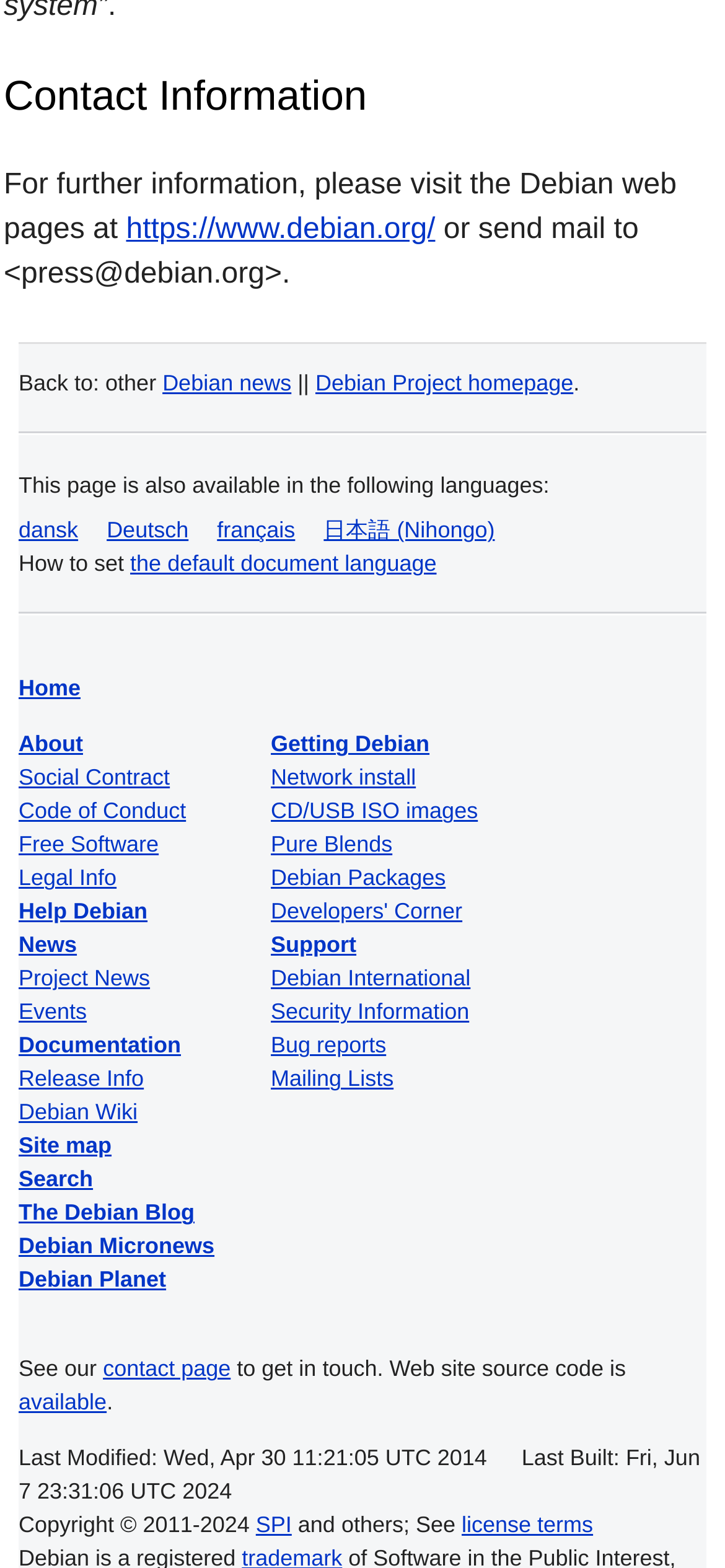What is the purpose of the 'Getting Debian' link?
Answer the question using a single word or phrase, according to the image.

To get Debian